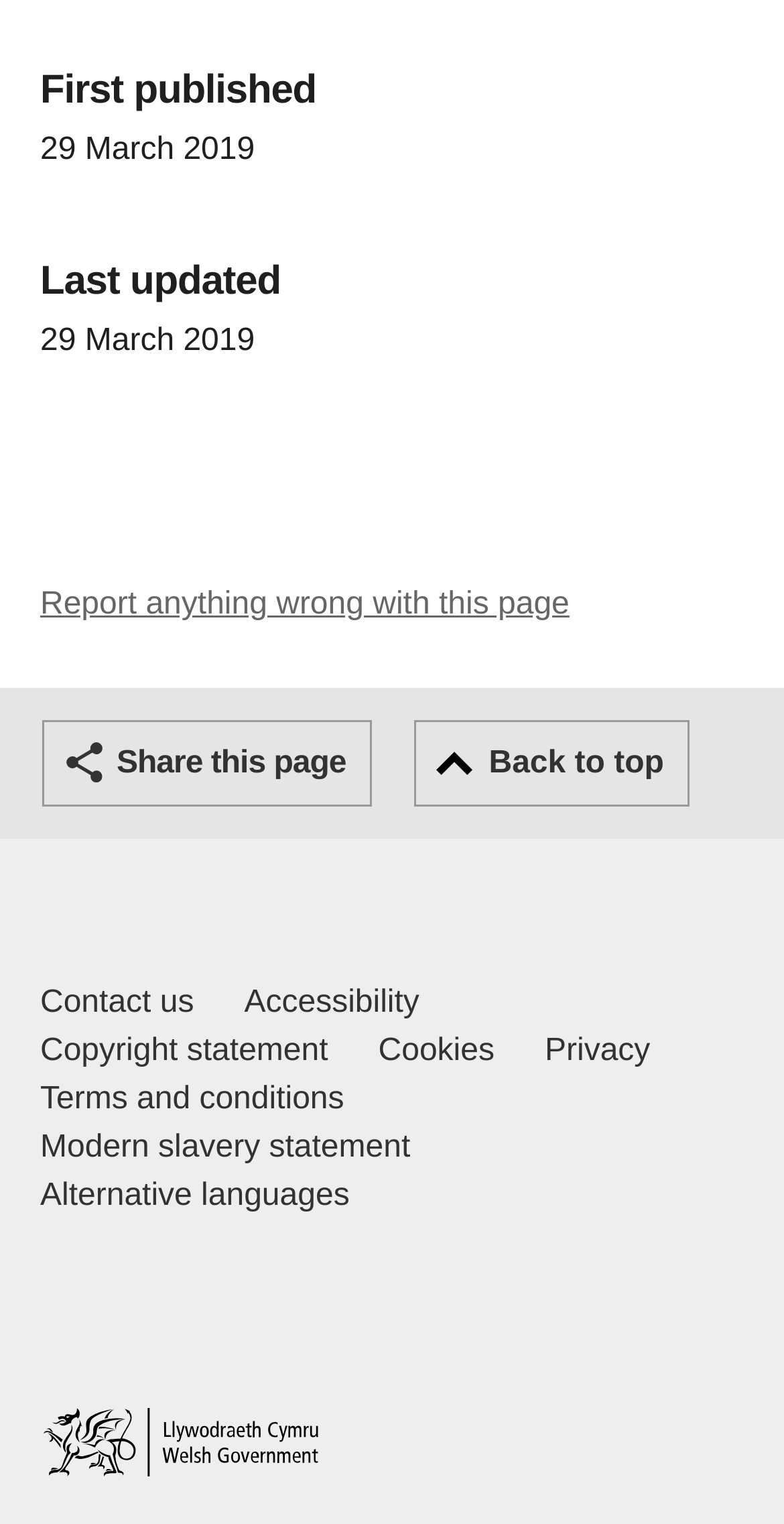Use a single word or phrase to answer the question:
What is the publication date of the content?

29 March 2019